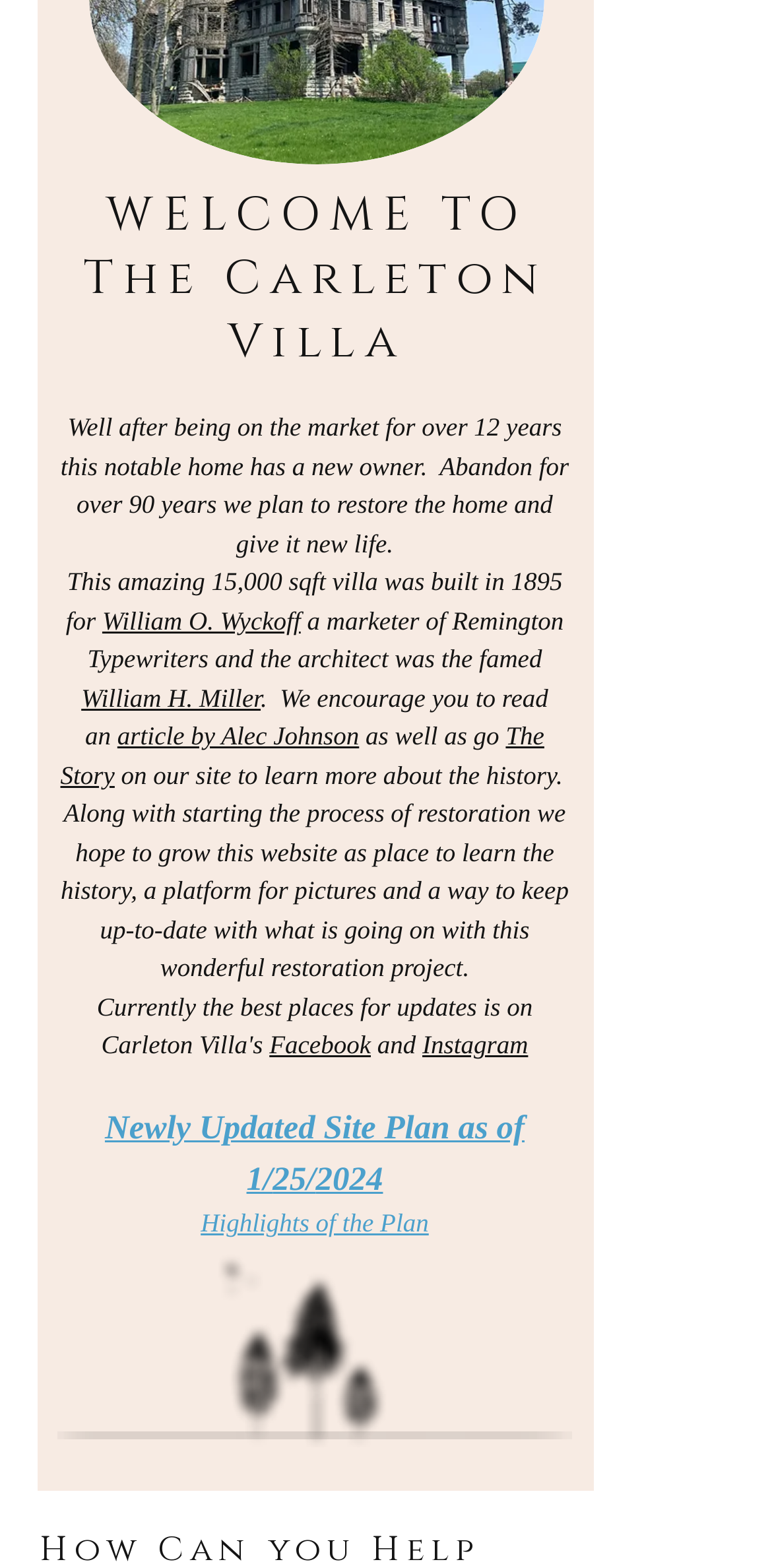Who is the marketer of Remington Typewriters?
Kindly give a detailed and elaborate answer to the question.

The webpage mentions that William O. Wyckoff was a marketer of Remington Typewriters, as stated in the text 'built in 1895 for William O. Wyckoff, a marketer of Remington Typewriters'.